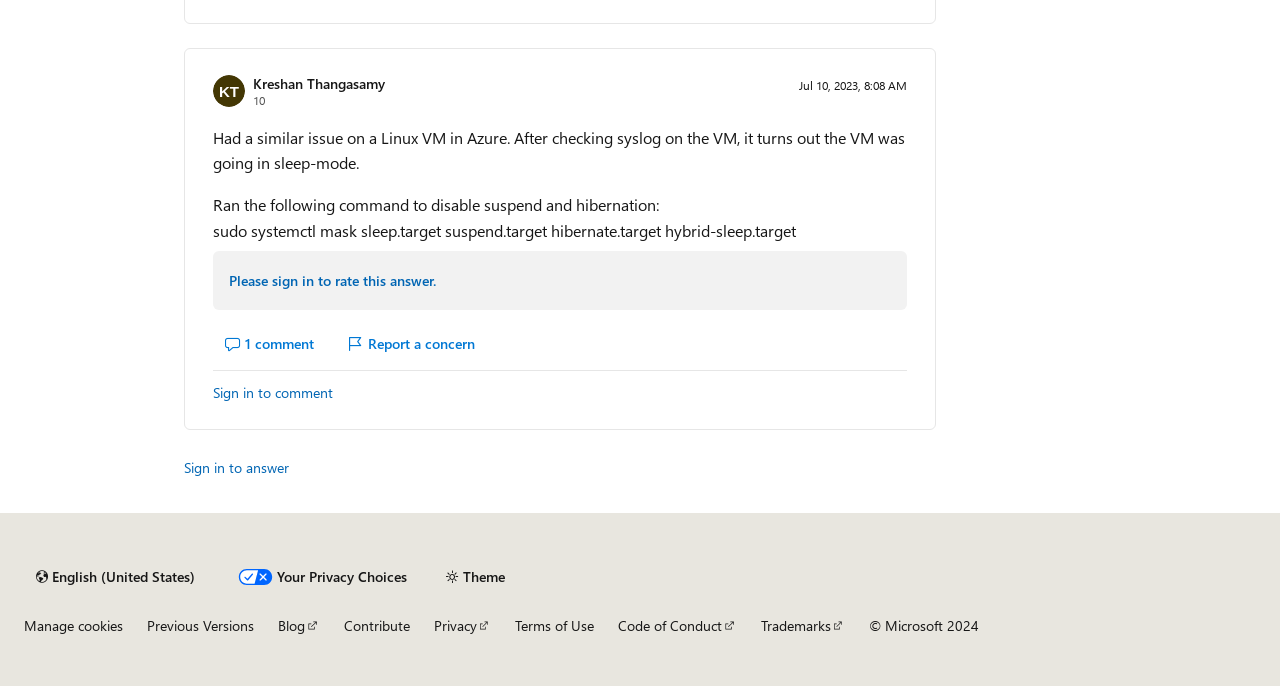From the details in the image, provide a thorough response to the question: What command did the author run to disable suspend and hibernation?

The command can be found by looking at the static text element with the text 'sudo systemctl mask sleep.target suspend.target hibernate.target hybrid-sleep.target' which is part of the answer text.